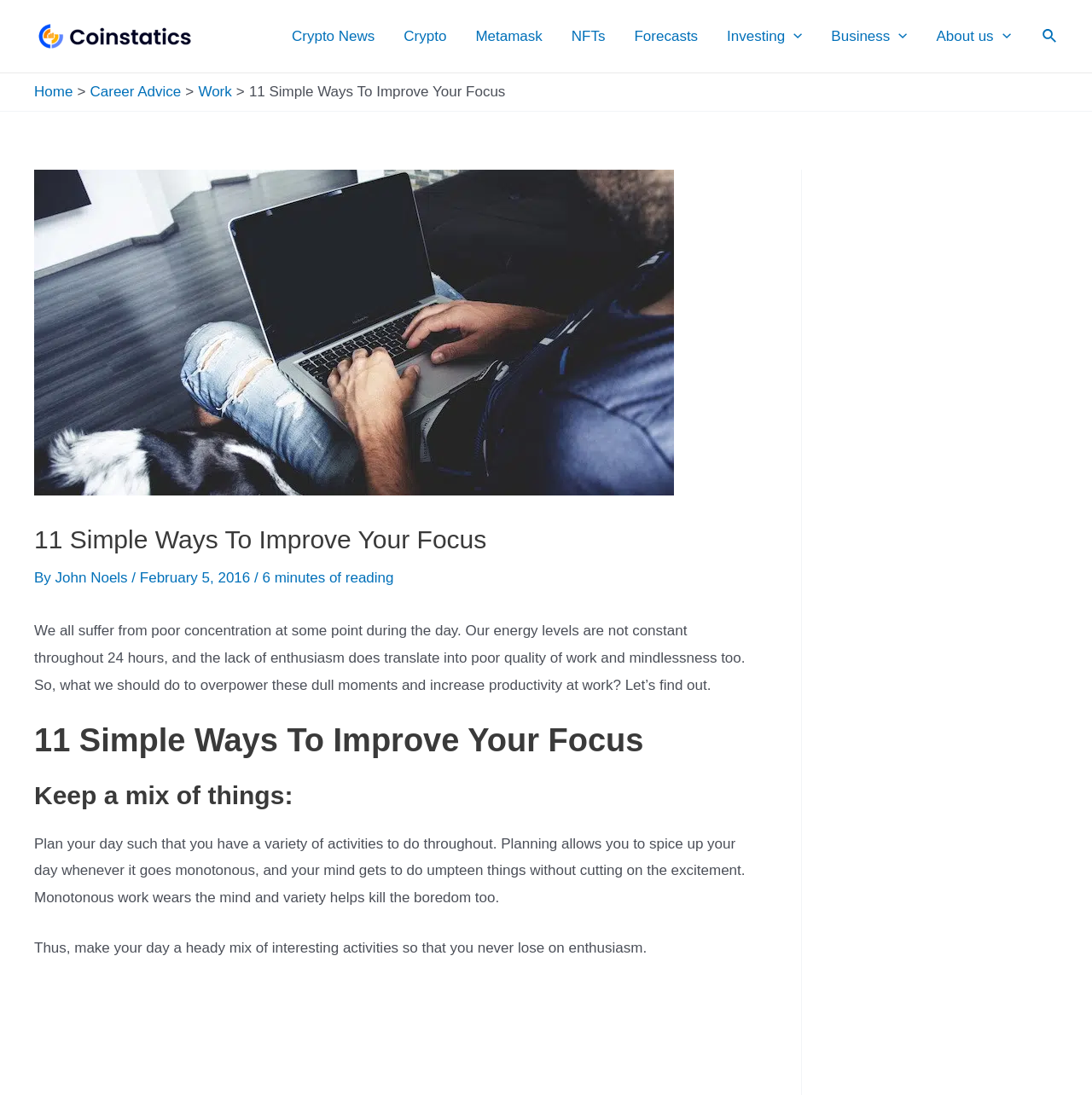Specify the bounding box coordinates of the element's region that should be clicked to achieve the following instruction: "Click on the 'Metamask' link". The bounding box coordinates consist of four float numbers between 0 and 1, in the format [left, top, right, bottom].

[0.422, 0.002, 0.51, 0.064]